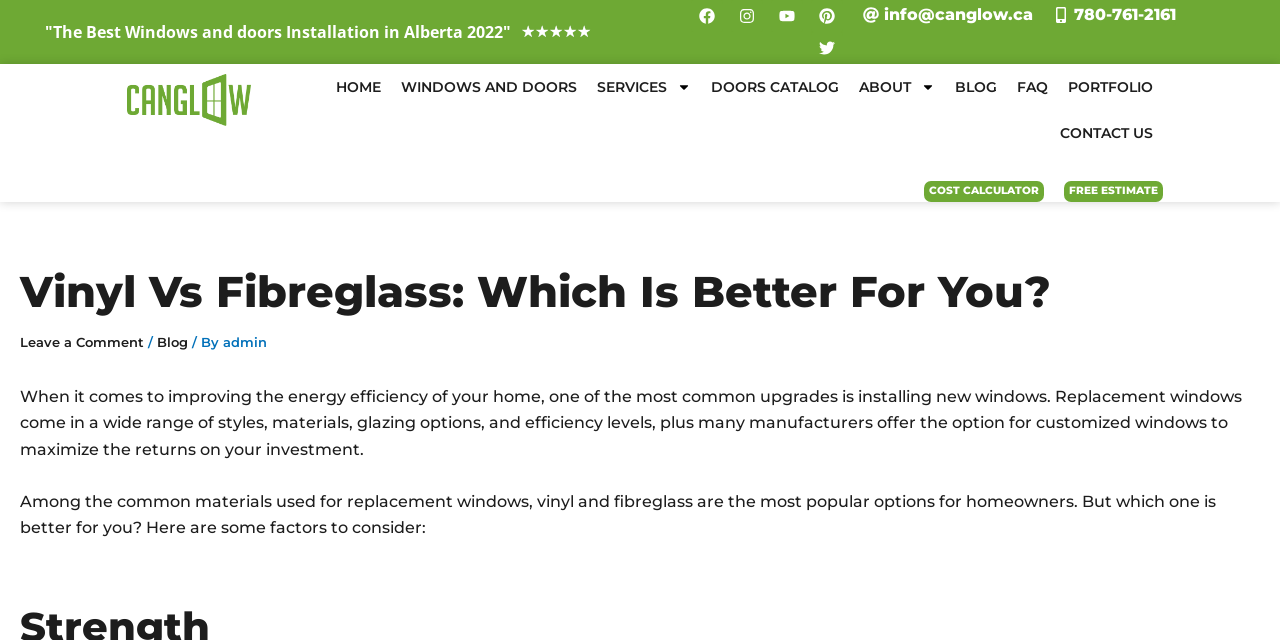Elaborate on the different components and information displayed on the webpage.

The webpage is about windows and doors installation in Alberta and Northwest Territories, with a focus on comparing vinyl and fibreglass windows. At the top, there is a header section with a title "The Best Windows and doors Installation in Alberta 2022" and a 5-star rating. Below the header, there are social media links to Facebook, Instagram, Youtube, Pinterest, and Twitter, each accompanied by an image.

To the right of the social media links, there is a section with contact information, including an email address and a phone number. Below this section, there is a navigation menu with links to various pages, including HOME, WINDOWS AND DOORS, SERVICES, DOORS CATALOG, ABOUT, BLOG, FAQ, PORTFOLIO, and CONTACT US.

The main content of the webpage is an article that discusses the benefits of installing new windows to improve energy efficiency in homes. The article compares vinyl and fibreglass windows, highlighting their differences and factors to consider when choosing between them. The article is divided into sections, with headings and paragraphs of text.

At the top of the article, there is a heading "Vinyl Vs Fibreglass: Which Is Better For You?" followed by a link to leave a comment and information about the author. The article itself is a lengthy text that discusses the pros and cons of vinyl and fibreglass windows. There are no images within the article, but there are links to other pages and resources throughout the text.